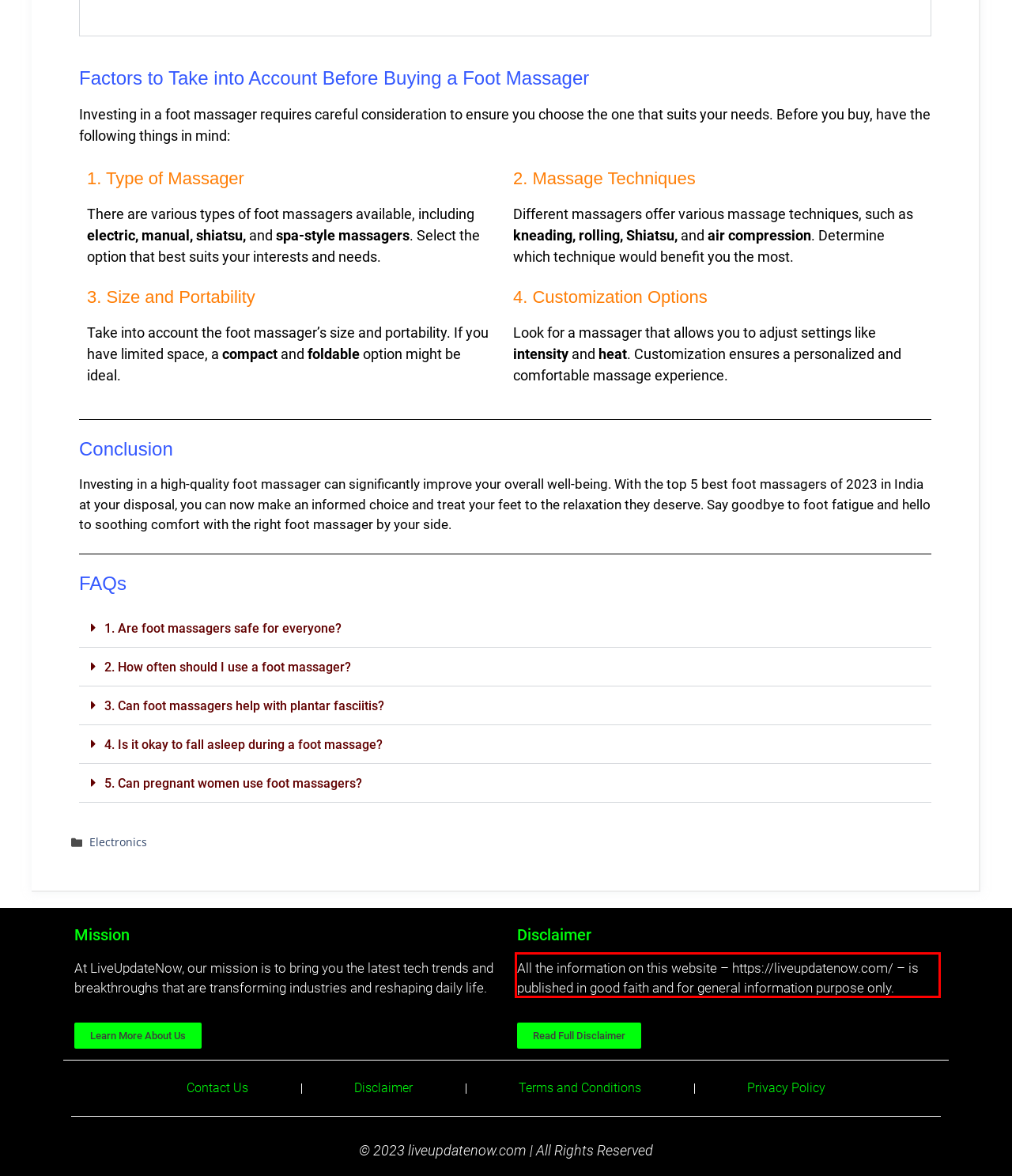Please extract the text content within the red bounding box on the webpage screenshot using OCR.

All the information on this website – https://liveupdatenow.com/ – is published in good faith and for general information purpose only.